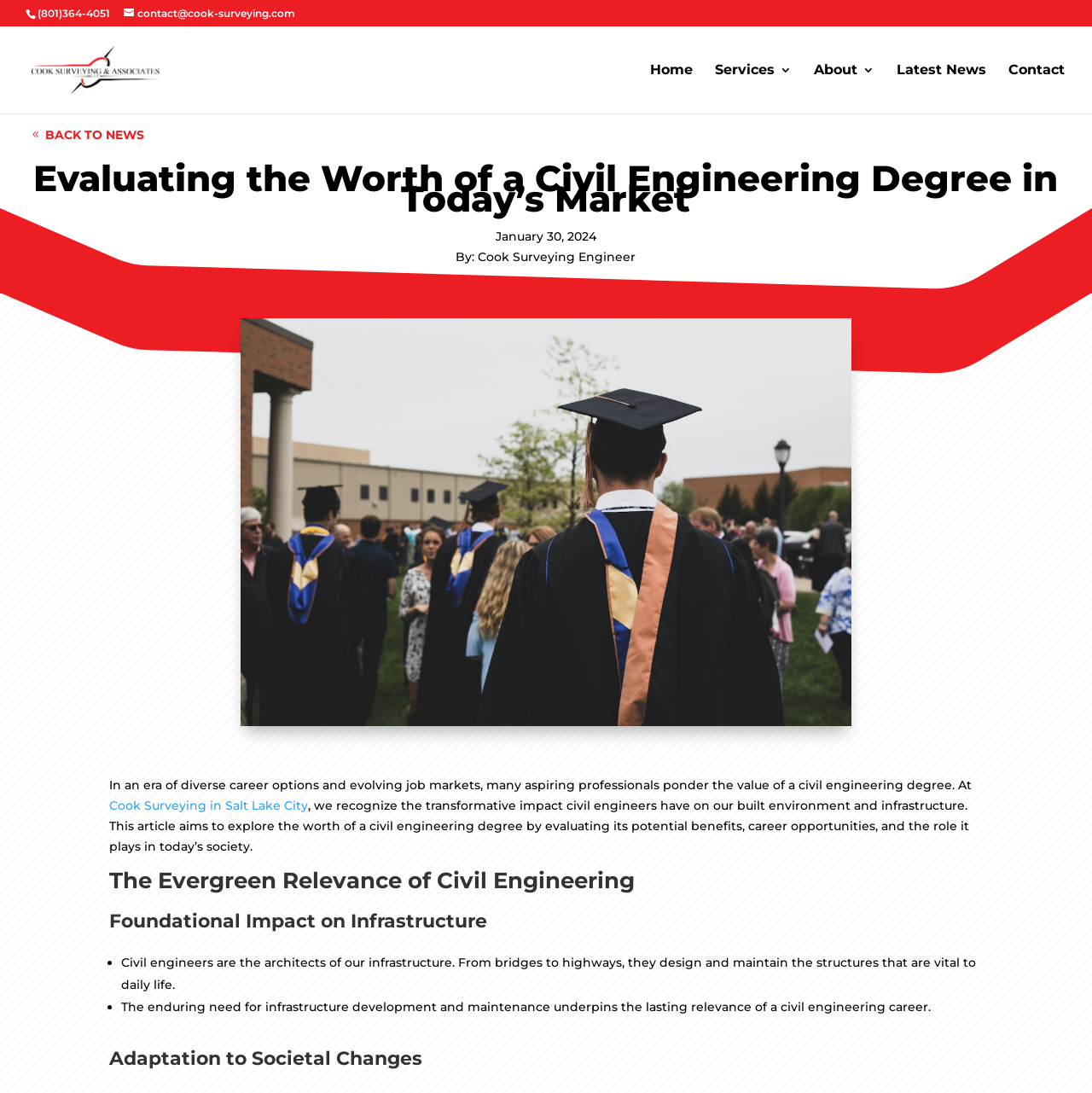Please determine the bounding box coordinates of the clickable area required to carry out the following instruction: "Contact via email". The coordinates must be four float numbers between 0 and 1, represented as [left, top, right, bottom].

[0.113, 0.006, 0.27, 0.018]